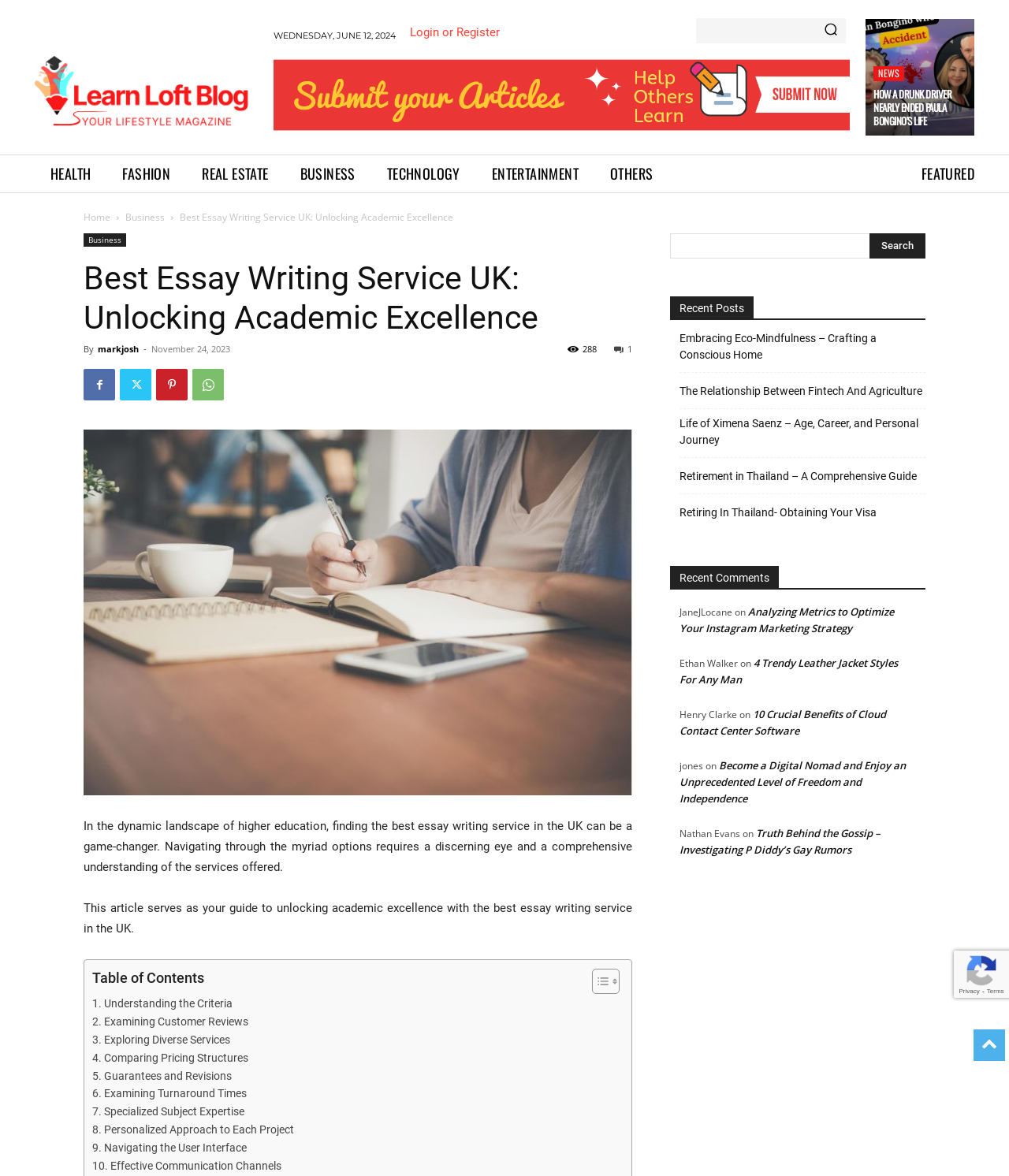Describe the entire webpage, focusing on both content and design.

This webpage is about the best essay writing service in the UK, with a focus on academic excellence. At the top, there is a navigation bar with links to "Learn Loft Blog", "Login or Register", and a search bar. Below the navigation bar, there is a prominent image with a link to "spot_img". 

On the left side, there is a list of categories including "HEALTH", "FASHION", "REAL ESTATE", "BUSINESS", "TECHNOLOGY", "ENTERTAINMENT", and "OTHERS". 

The main content of the webpage is an article about finding the best essay writing service in the UK. The article has a heading "Best Essay Writing Service UK: Unlocking Academic Excellence" and is written by "markjosh". It has a table of contents with links to different sections, including "Understanding the Criteria", "Examining Customer Reviews", and "Exploring Diverse Services". 

On the right side, there is a section with recent posts, including links to articles about eco-mindfulness, fintech and agriculture, and retirement in Thailand. Below the recent posts, there is a section with recent comments, including comments from users "JaneJLocane", "Ethan Walker", "Henry Clarke", and "jones" on various articles.